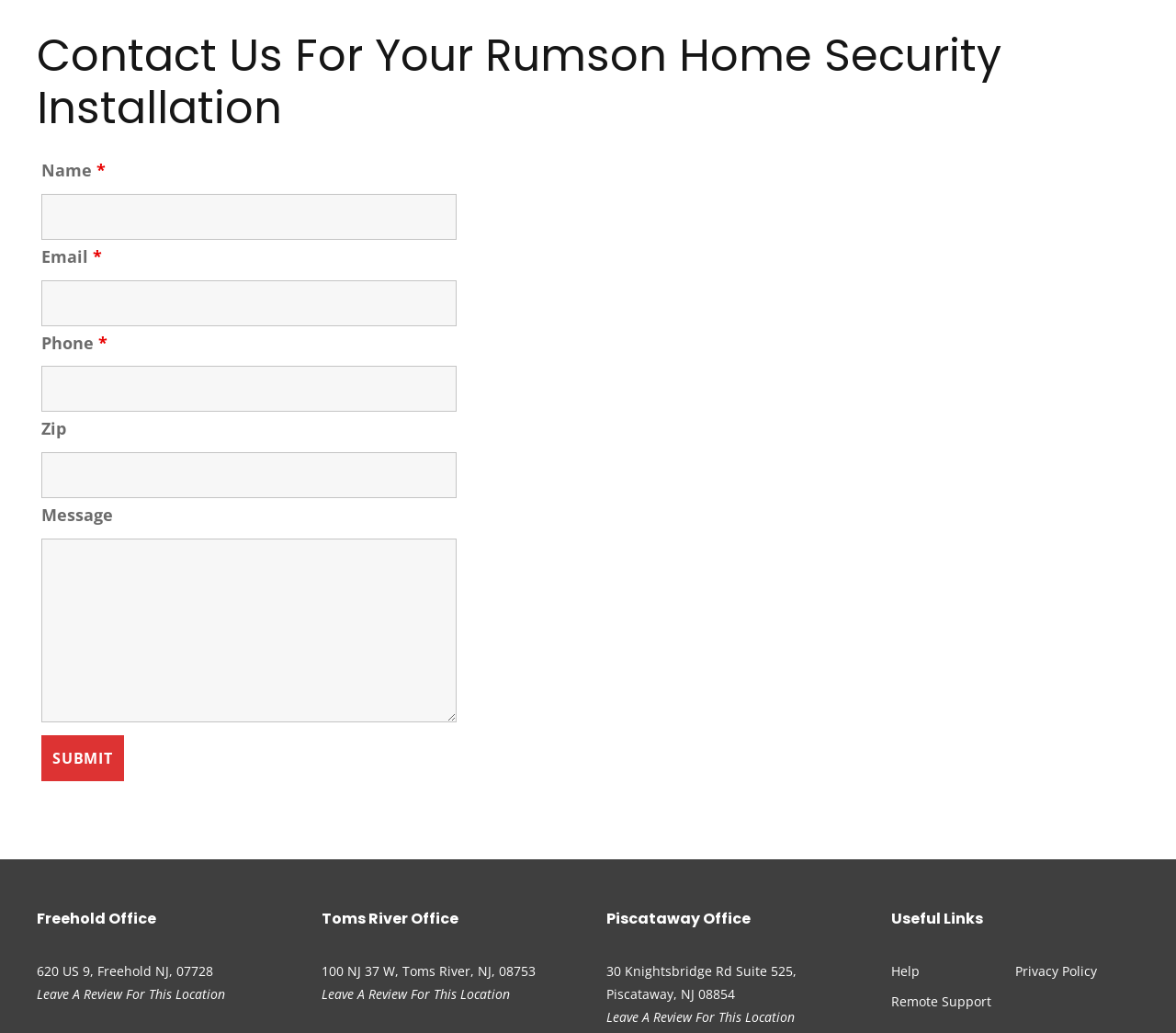Find the bounding box coordinates of the clickable area that will achieve the following instruction: "Get help".

[0.758, 0.931, 0.782, 0.948]